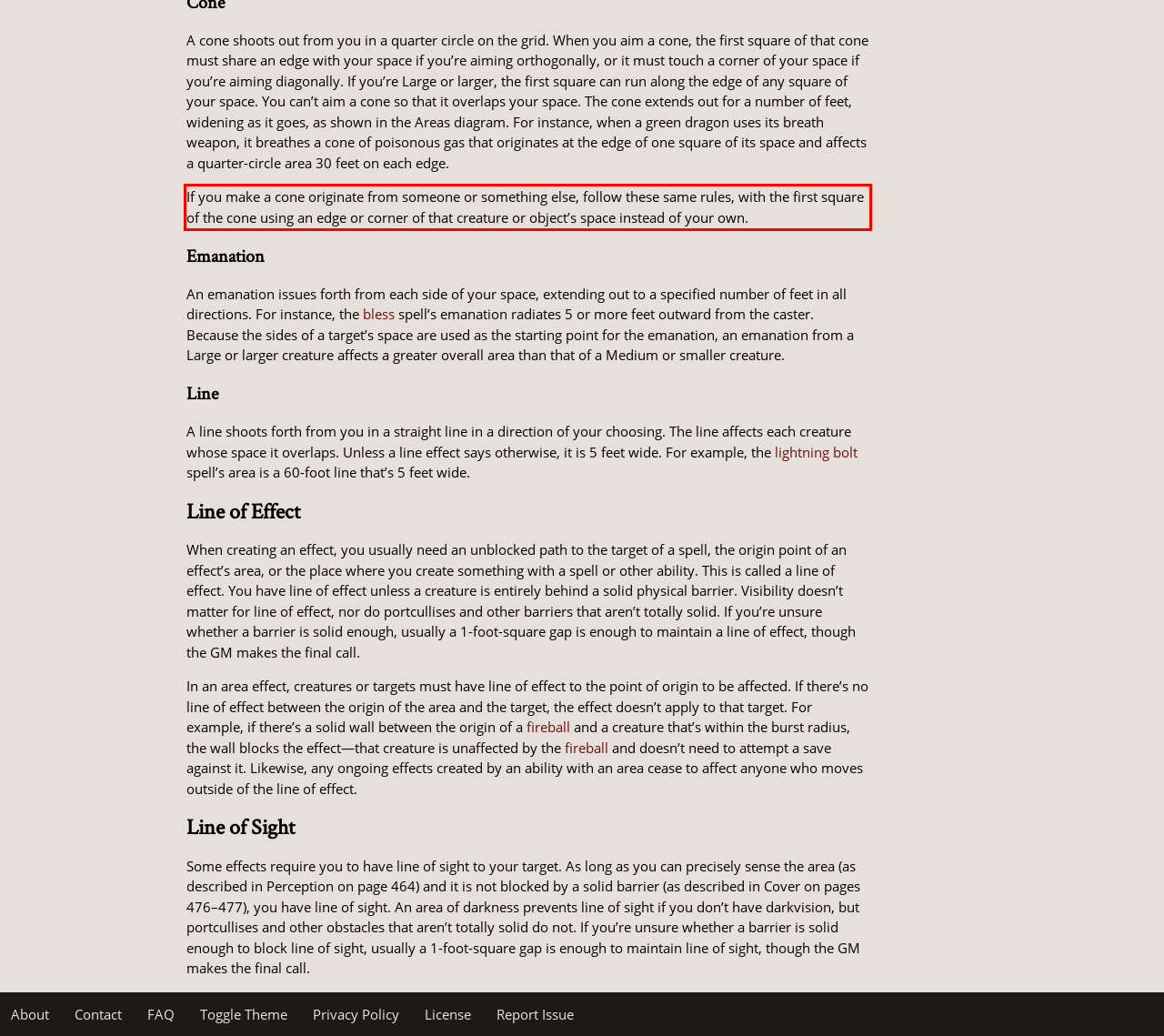You are provided with a webpage screenshot that includes a red rectangle bounding box. Extract the text content from within the bounding box using OCR.

If you make a cone originate from someone or something else, follow these same rules, with the first square of the cone using an edge or corner of that creature or object’s space instead of your own.